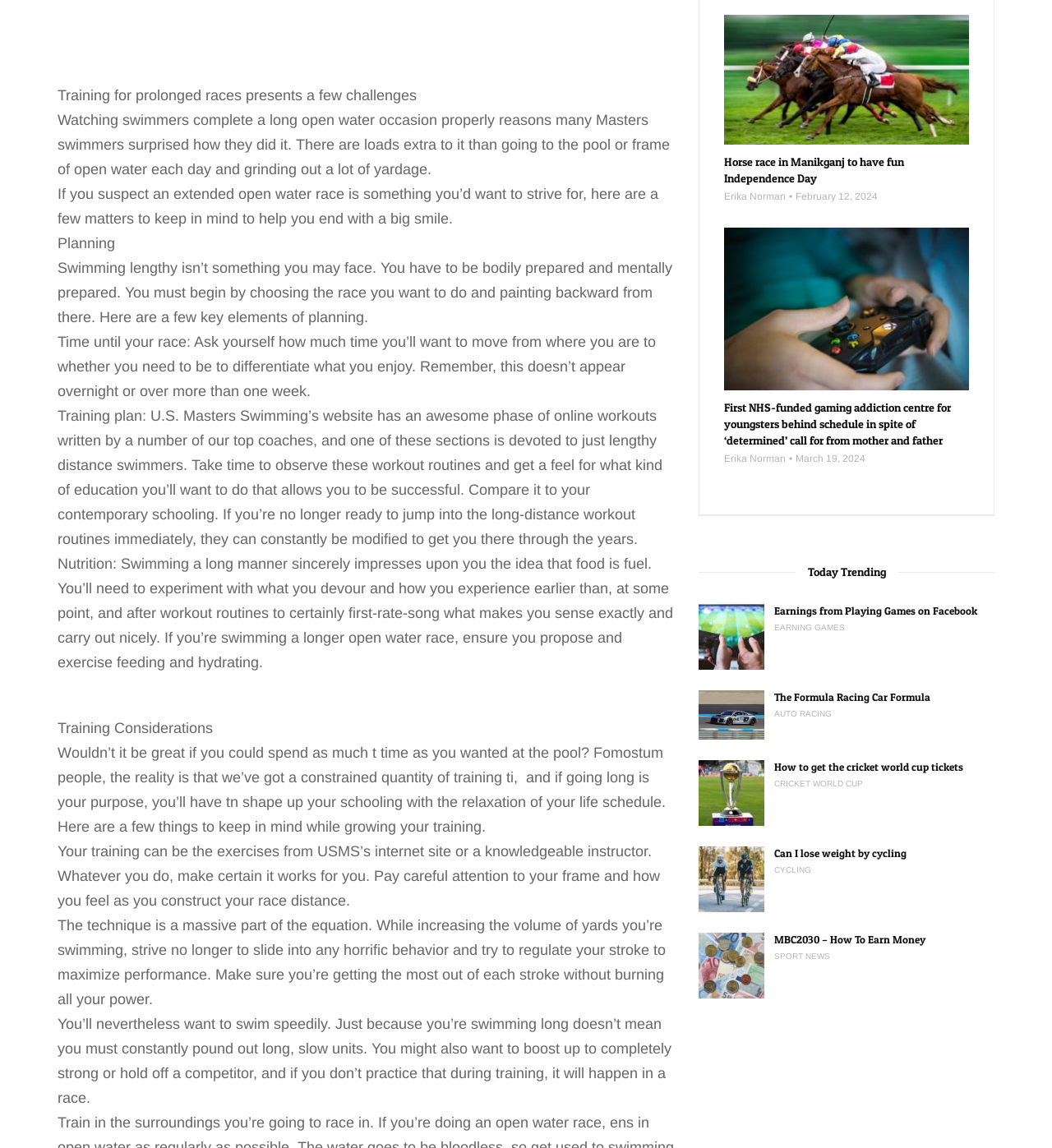Determine the bounding box coordinates for the element that should be clicked to follow this instruction: "Explore the workout routines for lengthy distance swimmers". The coordinates should be given as four float numbers between 0 and 1, in the format [left, top, right, bottom].

[0.354, 0.398, 0.457, 0.412]